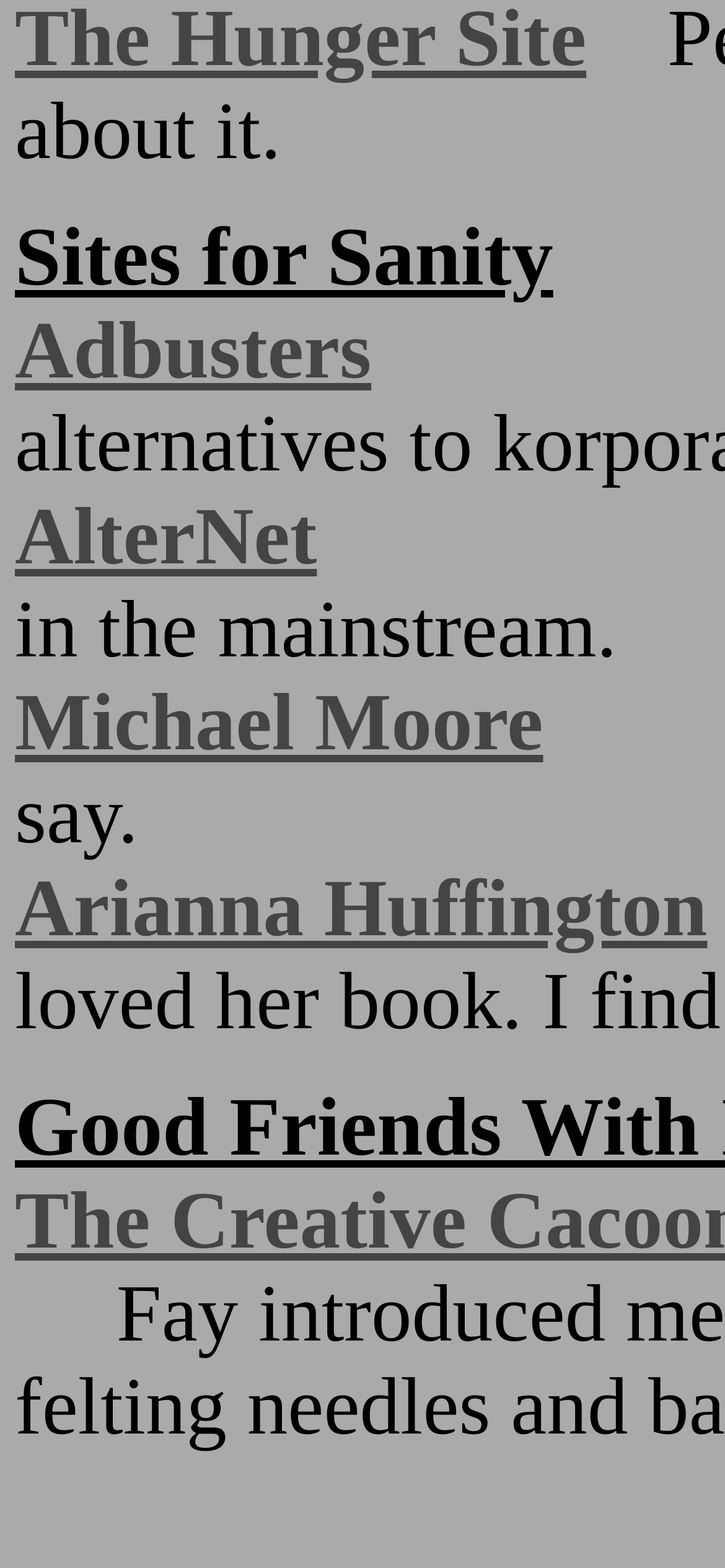Predict the bounding box coordinates for the UI element described as: "Adbusters". The coordinates should be four float numbers between 0 and 1, presented as [left, top, right, bottom].

[0.021, 0.196, 0.512, 0.253]